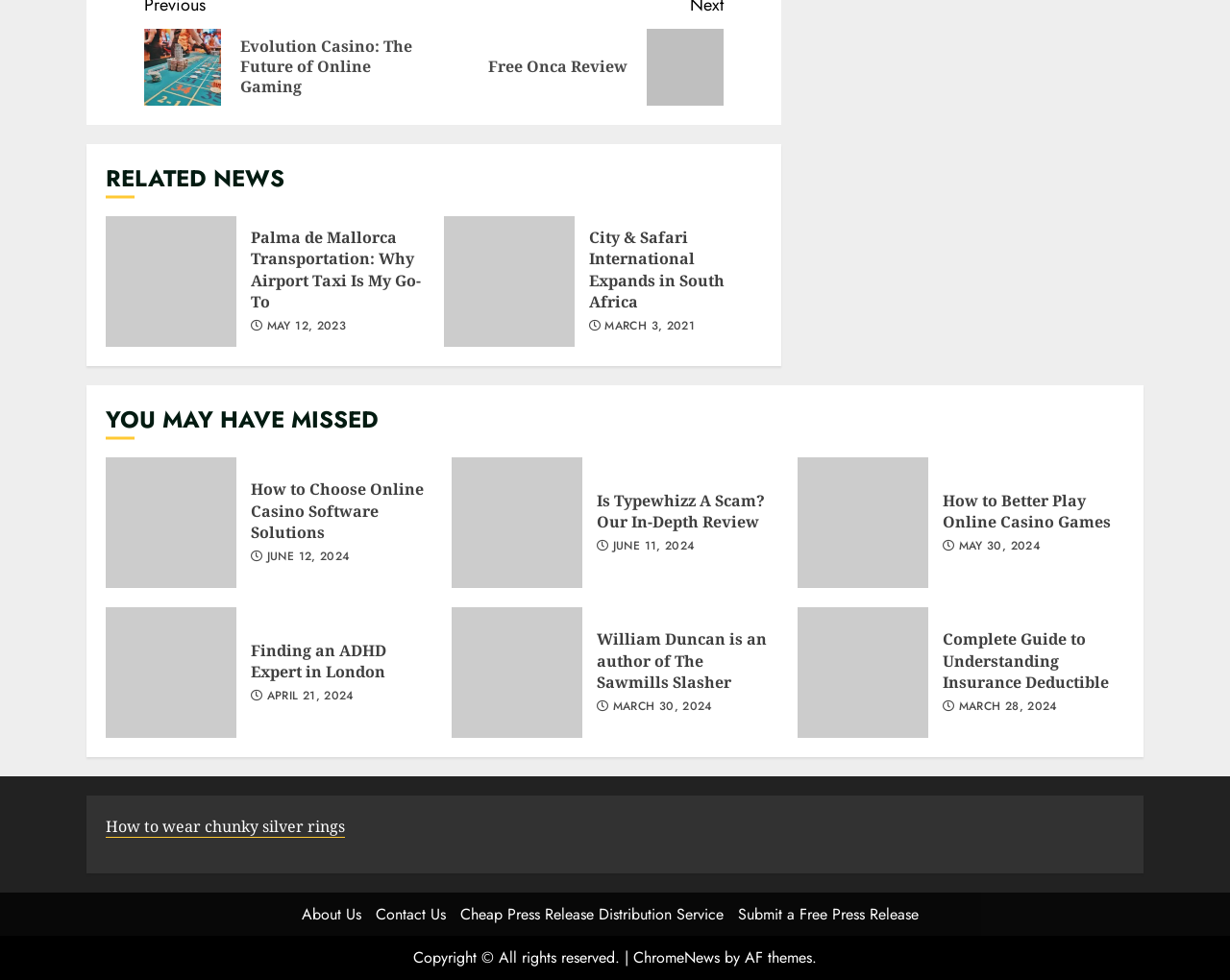Locate the bounding box coordinates of the element that should be clicked to execute the following instruction: "Contact 'About Us'".

[0.245, 0.921, 0.294, 0.944]